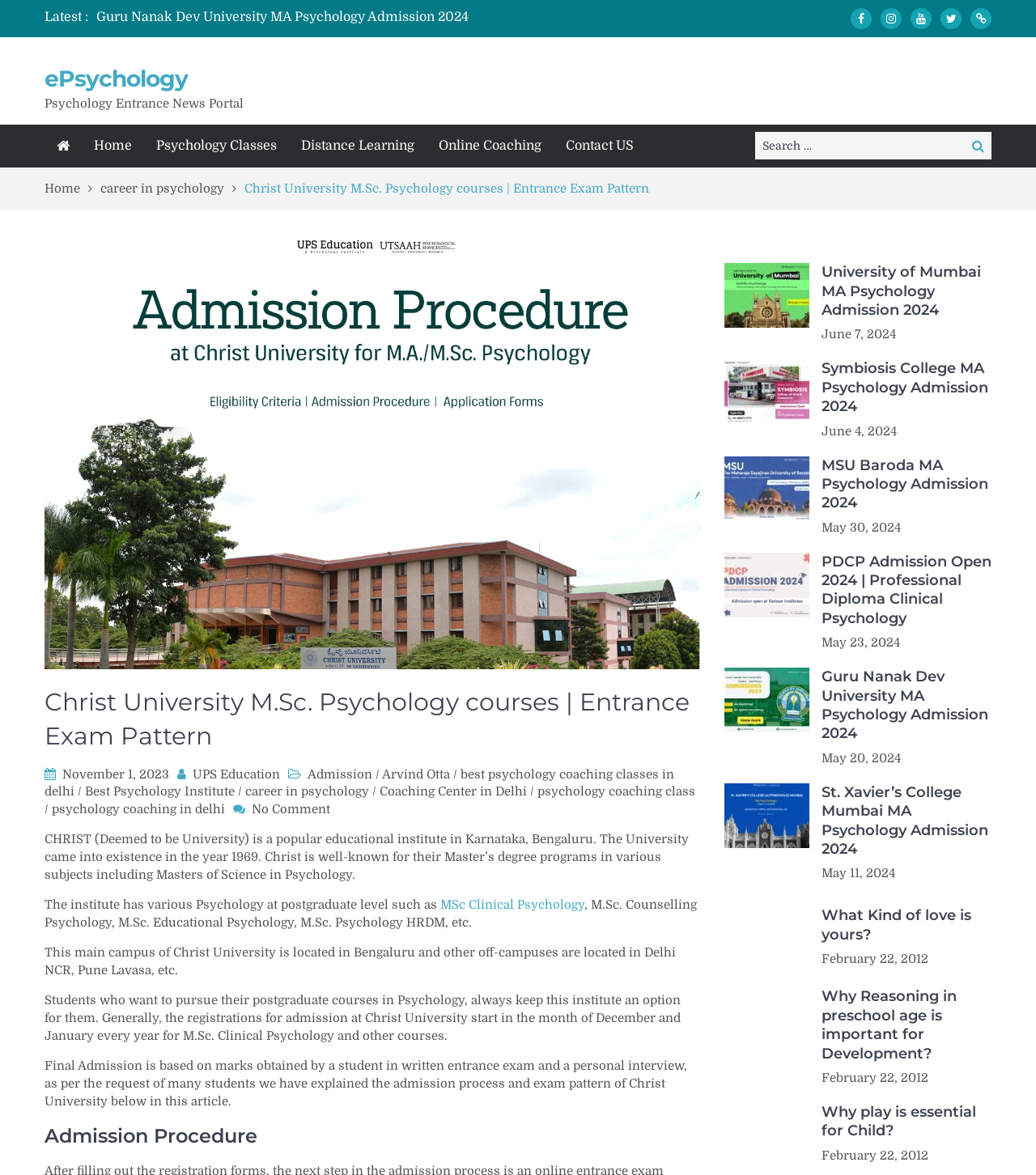Given the element description "Coaching Center in Delhi", identify the bounding box of the corresponding UI element.

[0.366, 0.667, 0.509, 0.68]